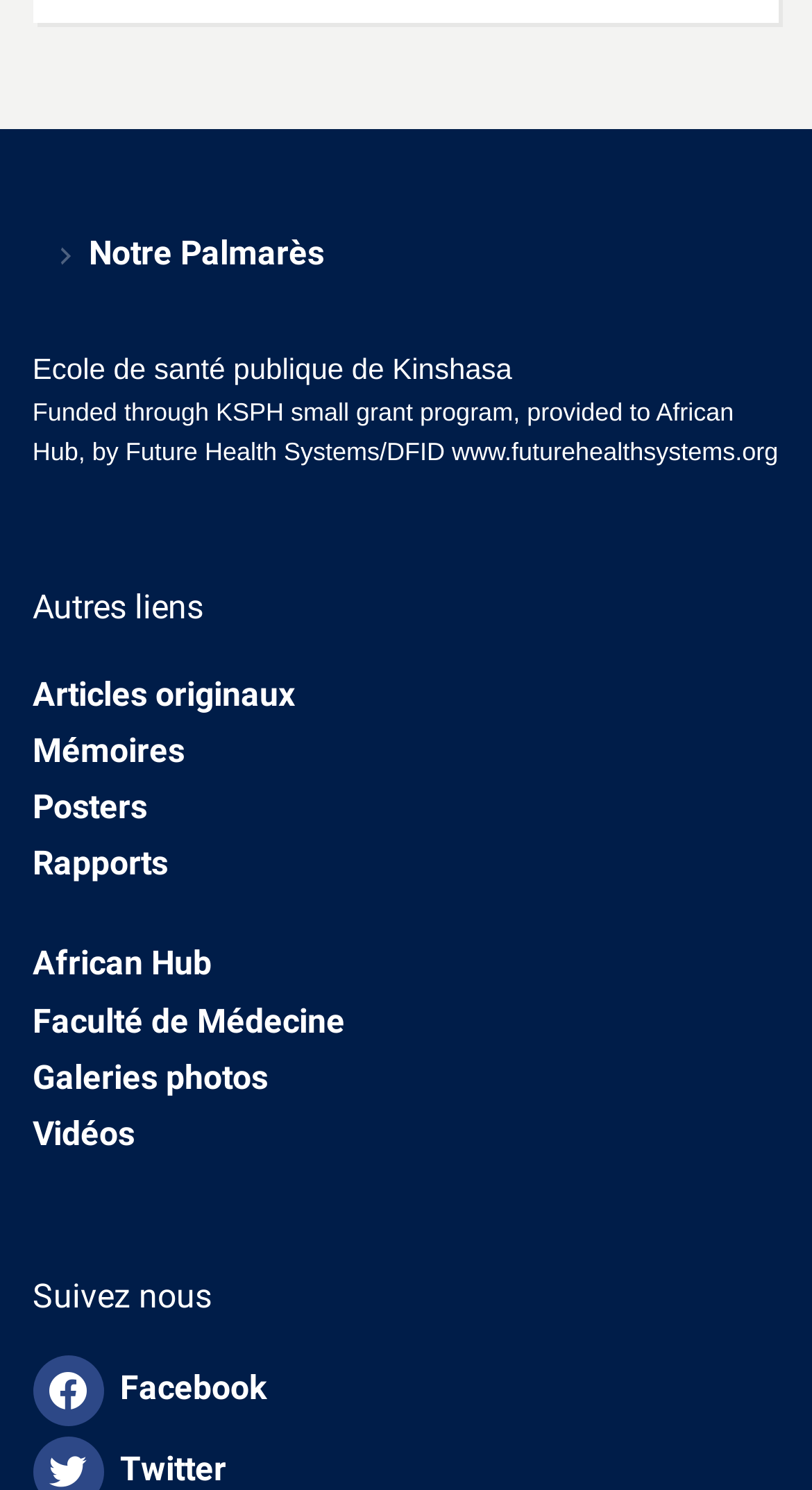What is the name of the school?
Provide a well-explained and detailed answer to the question.

I found the answer by looking at the second heading element, which has the text 'Ecole de santé publique de Kinshasa'.